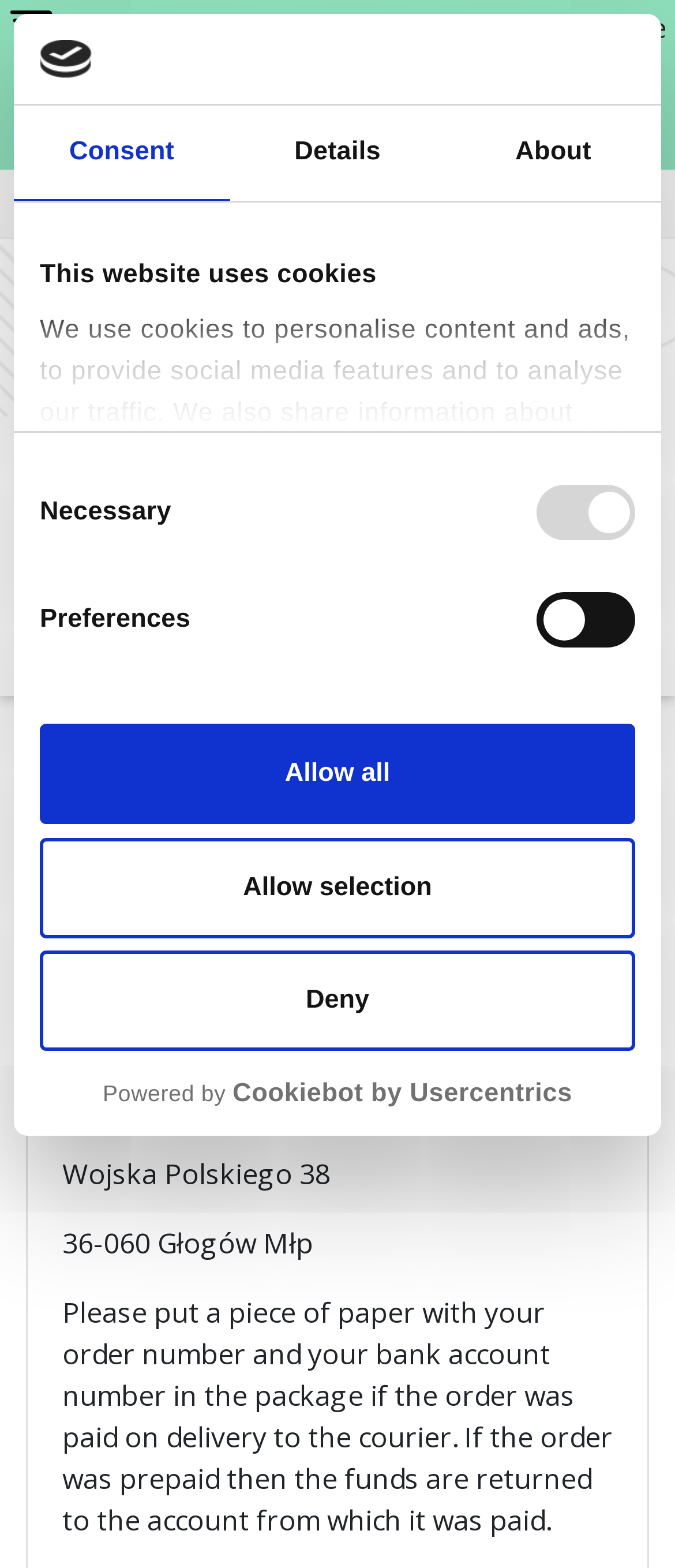What is the company's address for returning products?
Answer the question with a detailed explanation, including all necessary information.

The company's address for returning products is provided on the webpage. It is Mazak, Wojska Polskiego 38, 36-060 Głogów Młp. This address should be used when sending back products for return or exchange.